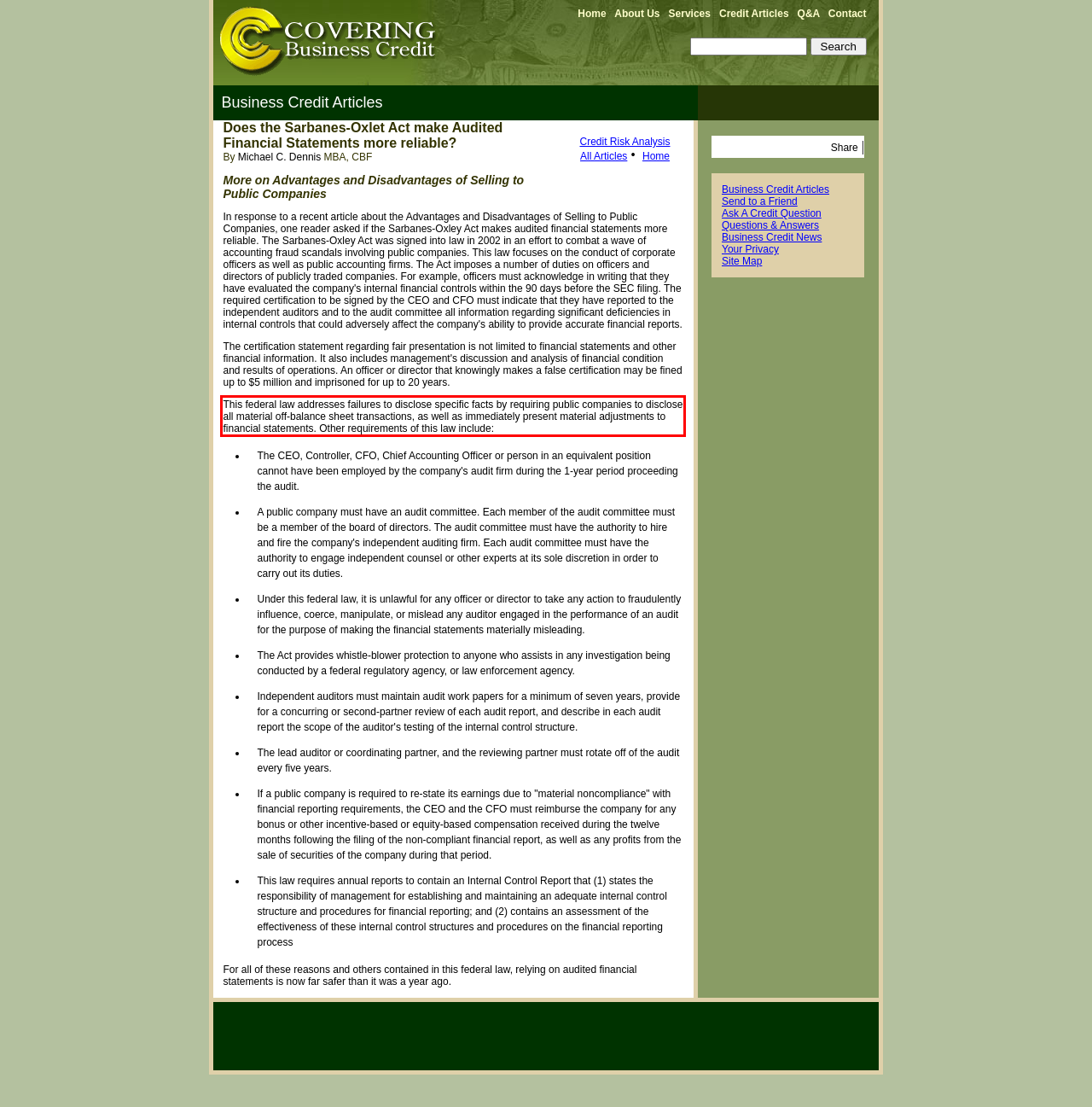Identify and extract the text within the red rectangle in the screenshot of the webpage.

This federal law addresses failures to disclose specific facts by requiring public companies to disclose all material off-balance sheet transactions, as well as immediately present material adjustments to financial statements. Other requirements of this law include: